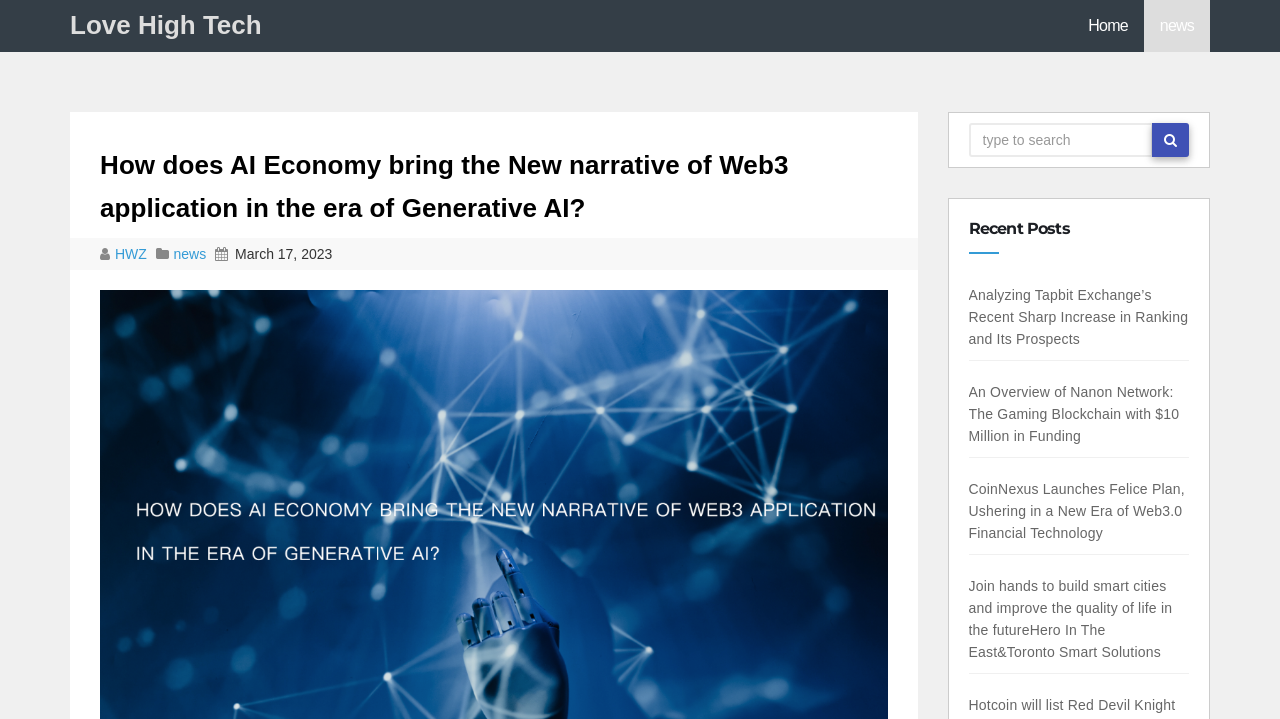Please identify the bounding box coordinates of the element that needs to be clicked to execute the following command: "read article about How does AI Economy bring the New narrative of Web3 application in the era of Generative AI?". Provide the bounding box using four float numbers between 0 and 1, formatted as [left, top, right, bottom].

[0.078, 0.184, 0.693, 0.317]